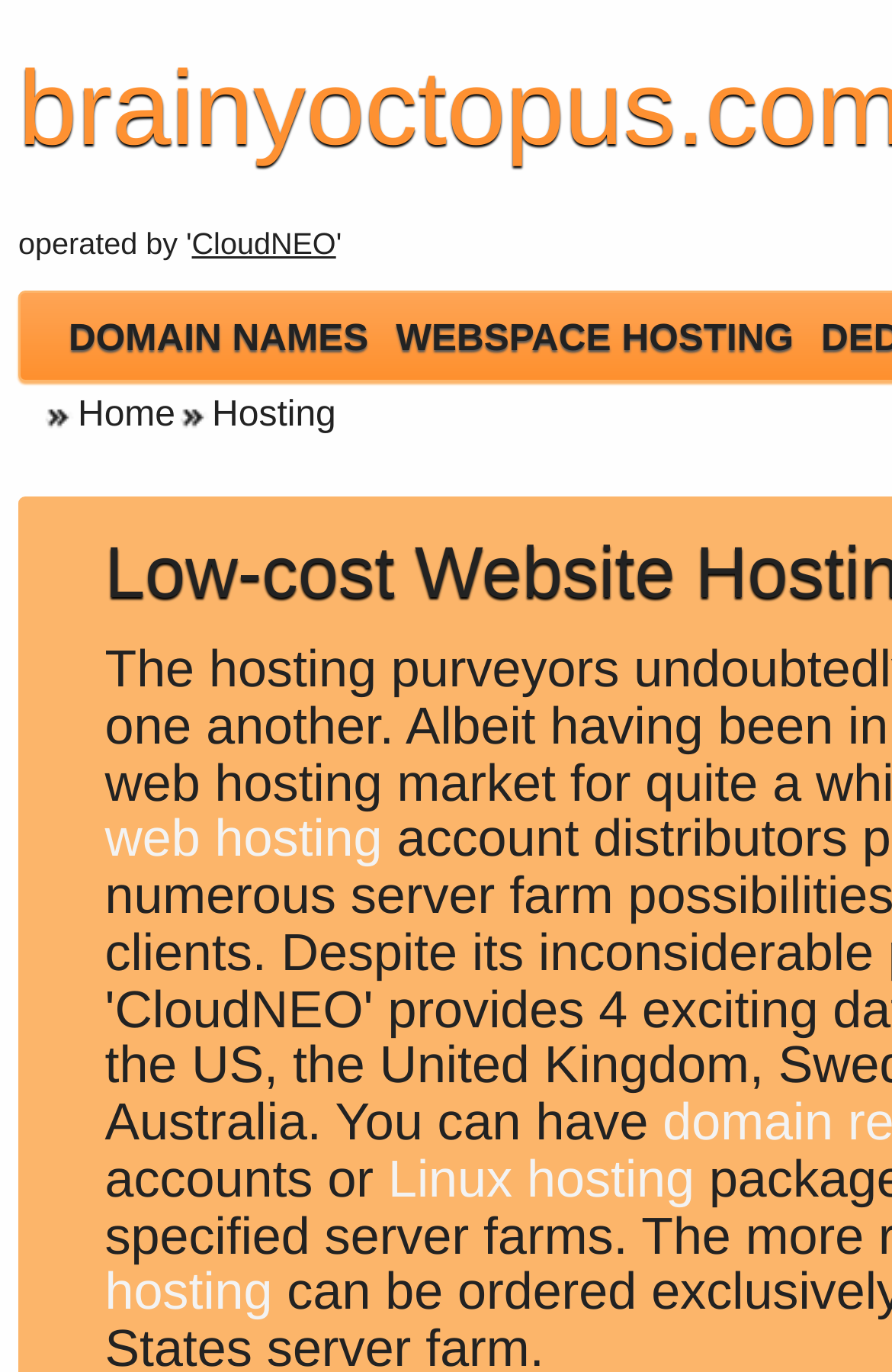Give a concise answer of one word or phrase to the question: 
Is 'Home' a link or a static text?

link